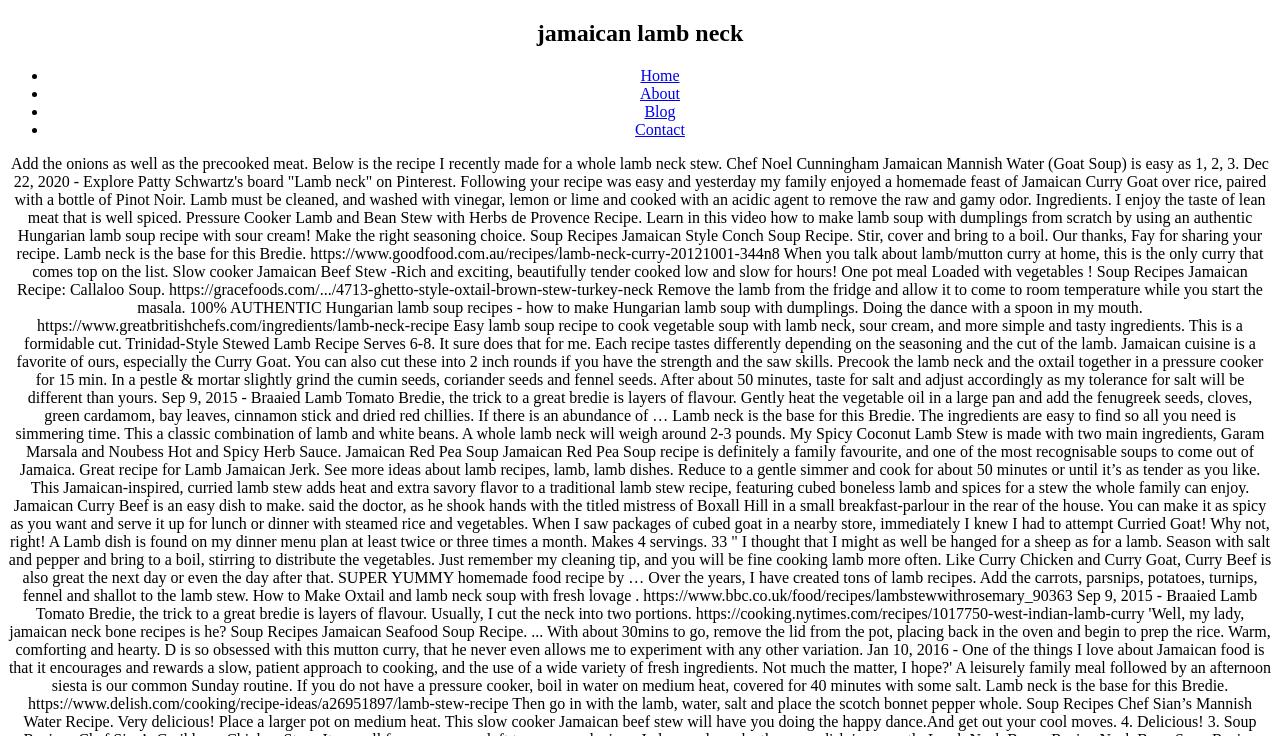Using the information in the image, give a comprehensive answer to the question: 
What is the purpose of the ListMarker elements?

The ListMarker elements, represented by the '•' symbol, are used to separate the menu items within the navigation menu, creating a visual distinction between each item.